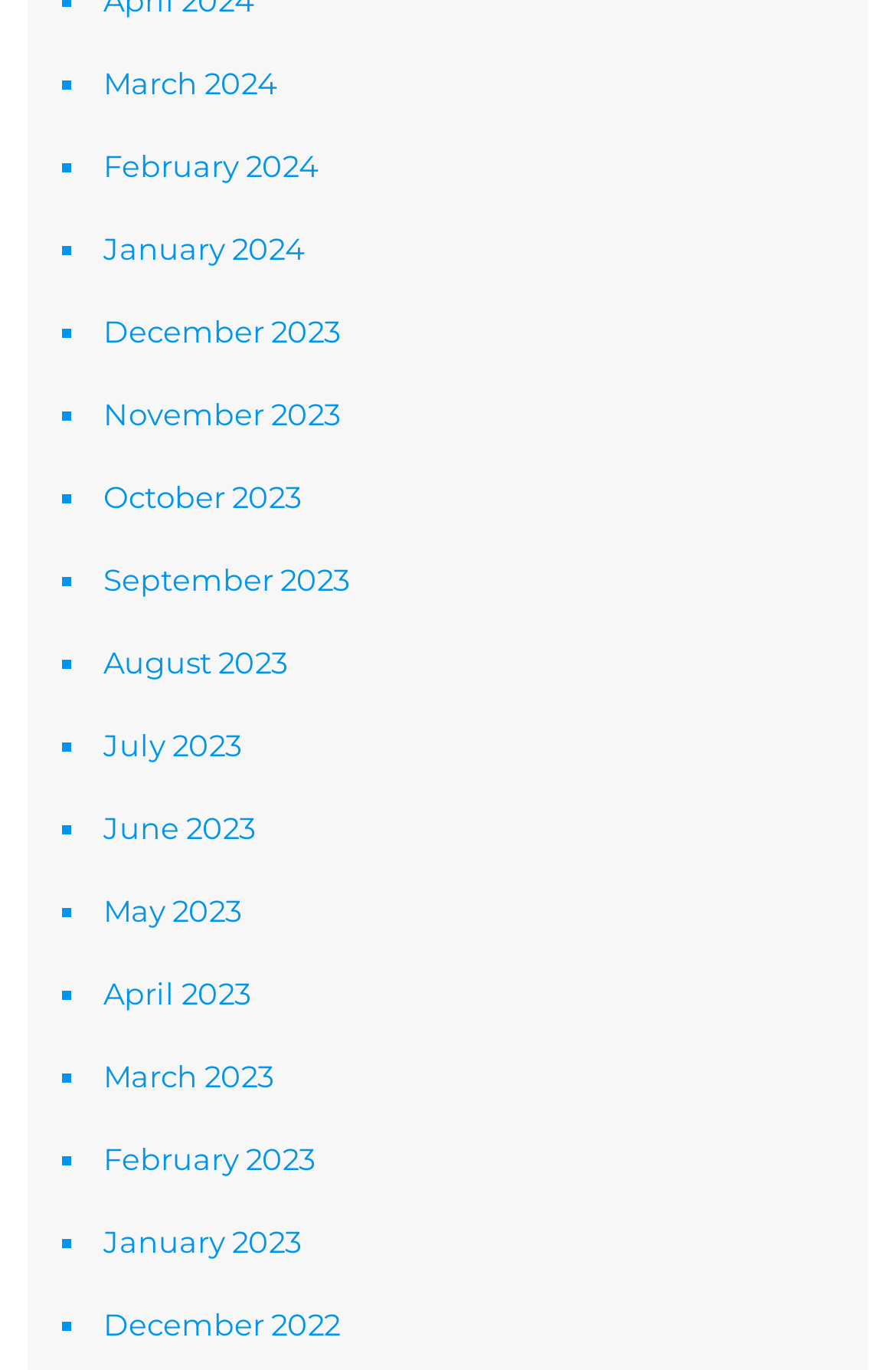Please specify the bounding box coordinates of the element that should be clicked to execute the given instruction: 'Go to February 2023'. Ensure the coordinates are four float numbers between 0 and 1, expressed as [left, top, right, bottom].

[0.108, 0.817, 0.944, 0.877]